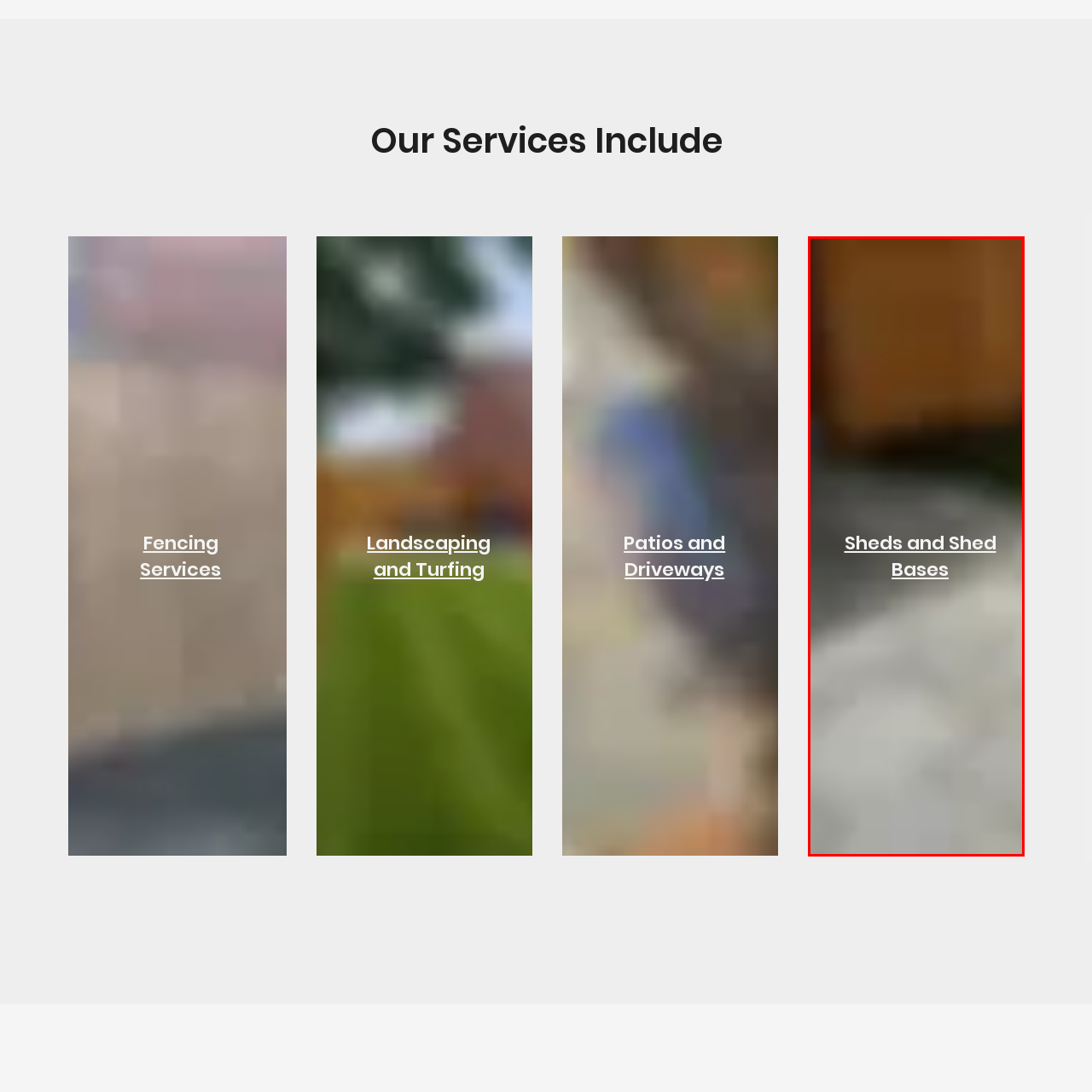Give a thorough account of what is shown in the red-encased segment of the image.

The image features a close-up view related to the services offered for "Sheds and Shed Bases." The background shows a wooden structure, likely a shed, emphasizing durability and functionality in outdoor spaces. The text overlay, "Sheds and Shed Bases," is prominently displayed in a clean, modern font, highlighting the focus on enhancing gardens and yards with reliable storage solutions. This visual representation suggests the quality and craftsmanship involved in constructing sheds, appealing to homeowners looking to improve their outdoor aesthetics and organization.